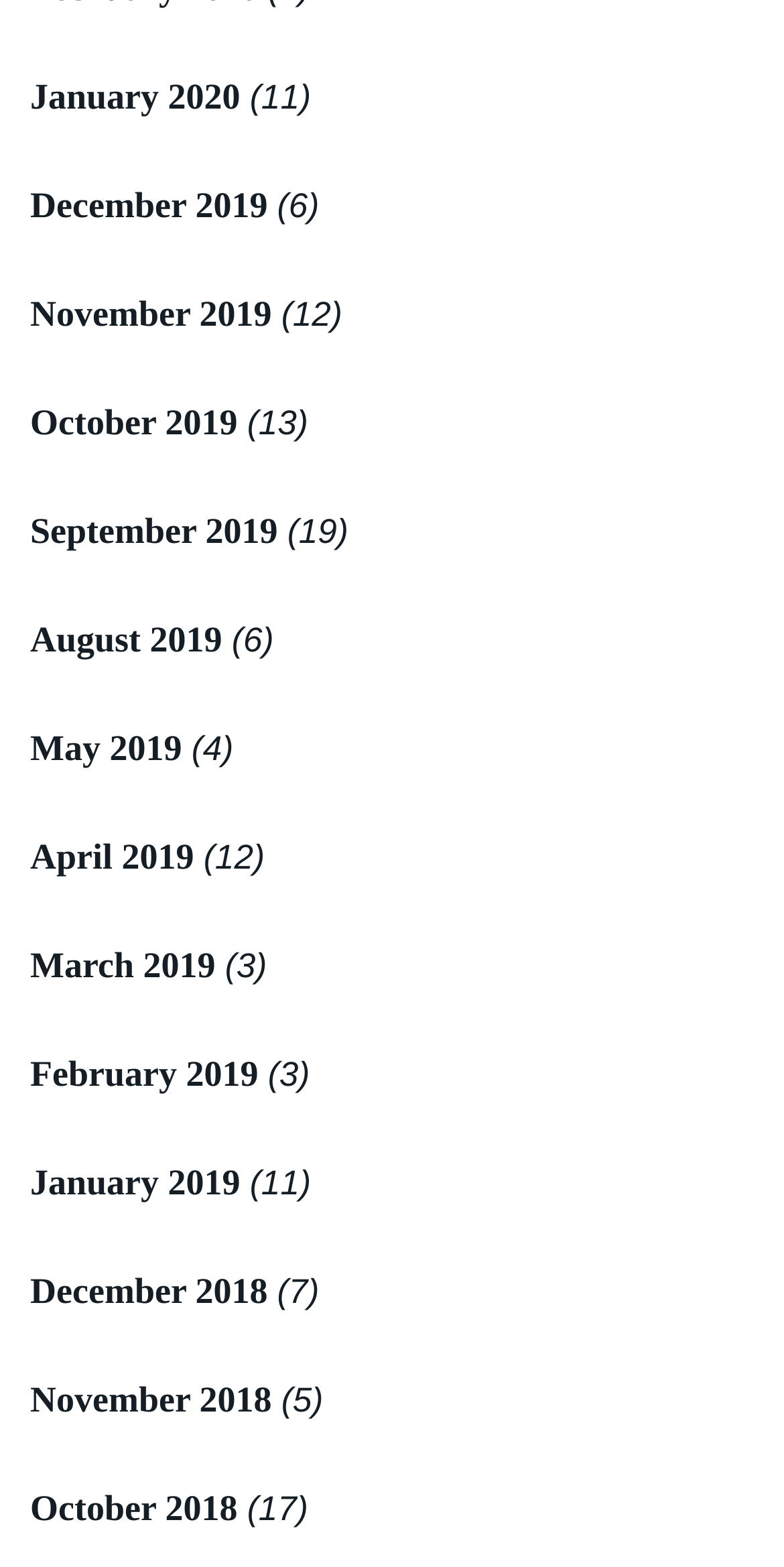Locate the bounding box coordinates of the clickable area needed to fulfill the instruction: "View January 2020".

[0.038, 0.048, 0.306, 0.074]